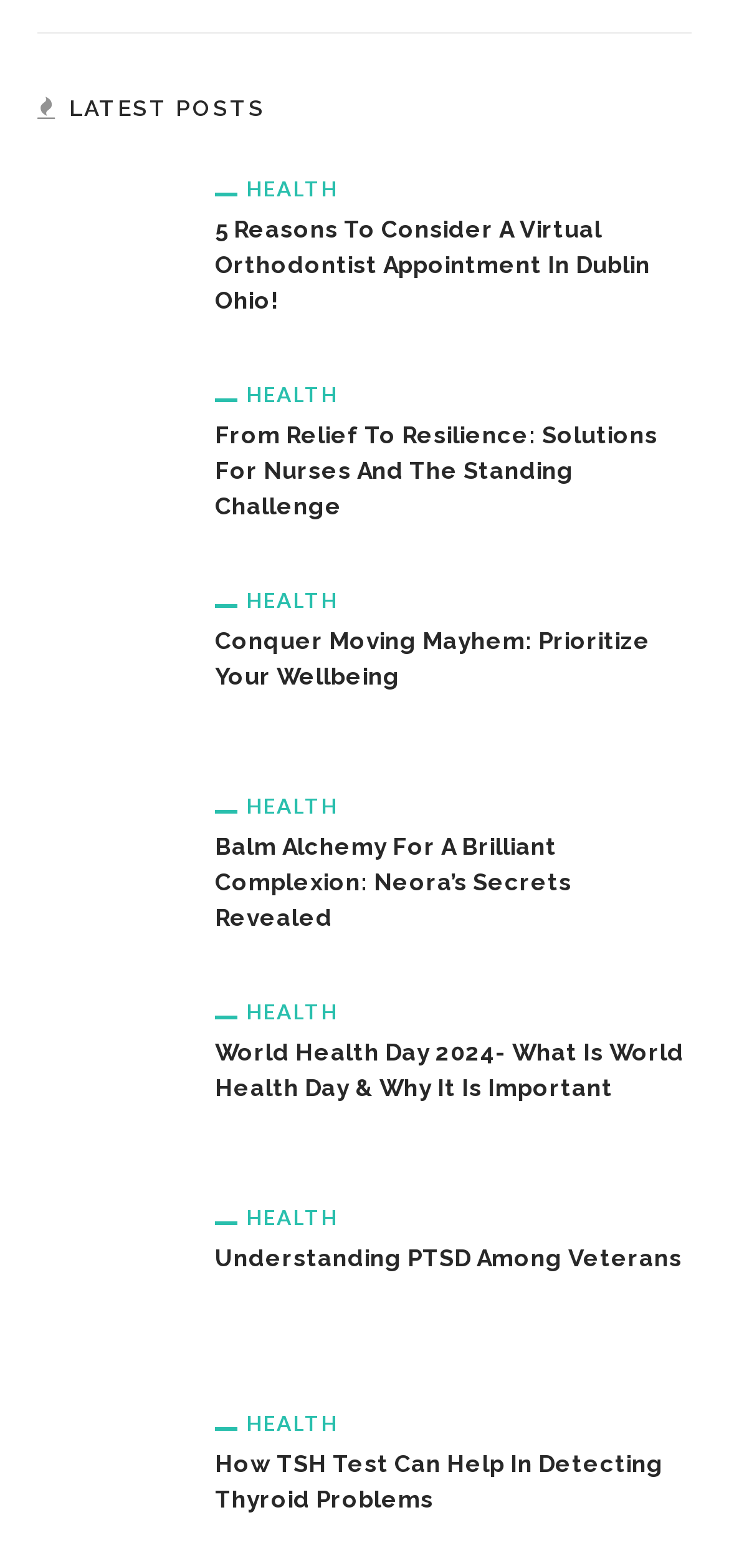How many links are there on this webpage?
Refer to the image and offer an in-depth and detailed answer to the question.

I counted the number of links on the webpage, including the links to the articles and the links to the category 'HEALTH', and there are 20 links in total.